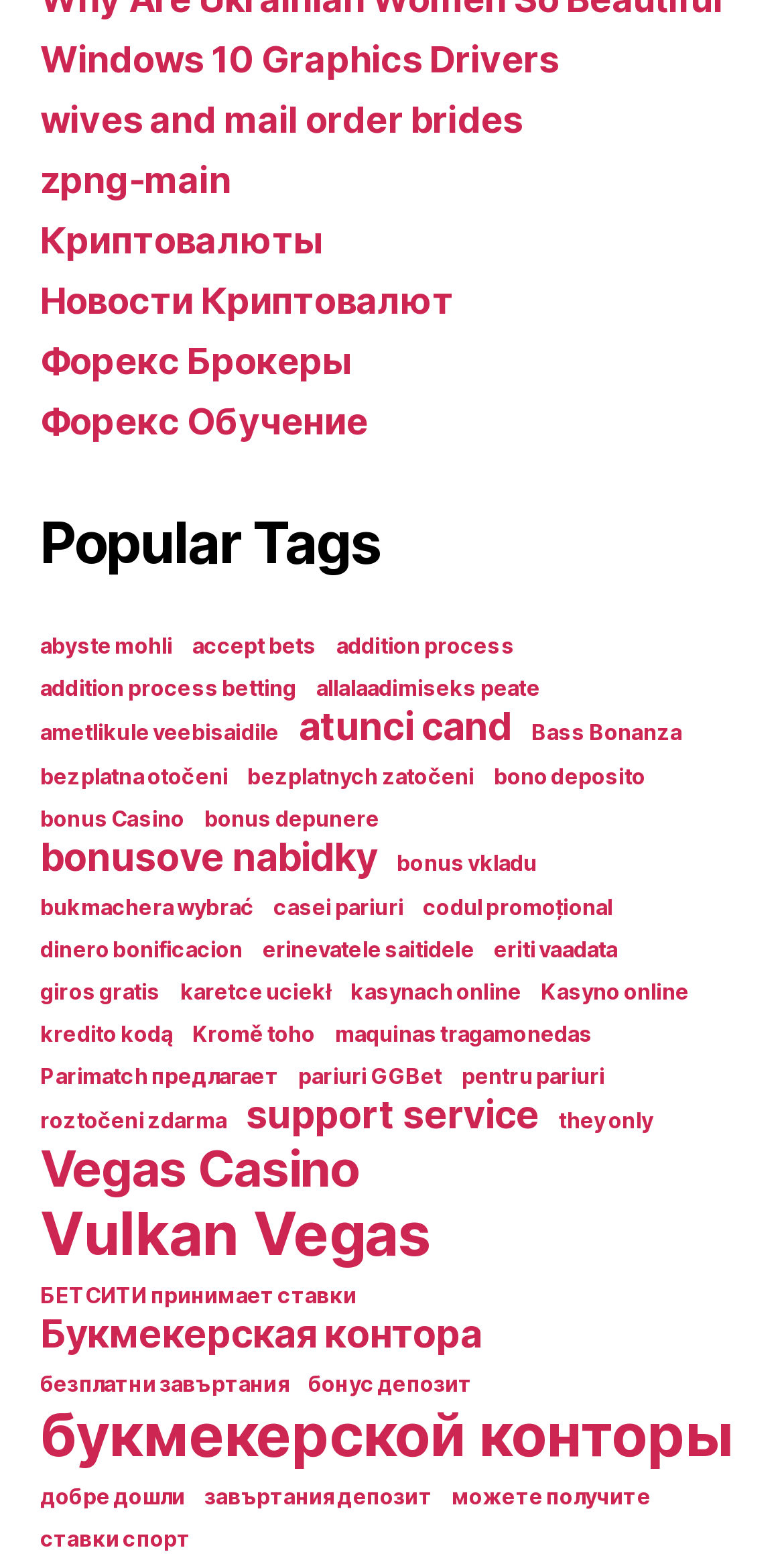Look at the image and answer the question in detail:
What is the category of the links under 'Popular Tags'?

By analyzing the links under the 'Popular Tags' heading, I can see that they are categorized into various tags, including but not limited to, 'abyste mohli', 'accept bets', 'addition process', and many more. These tags seem to be related to online gaming, betting, and casino activities.